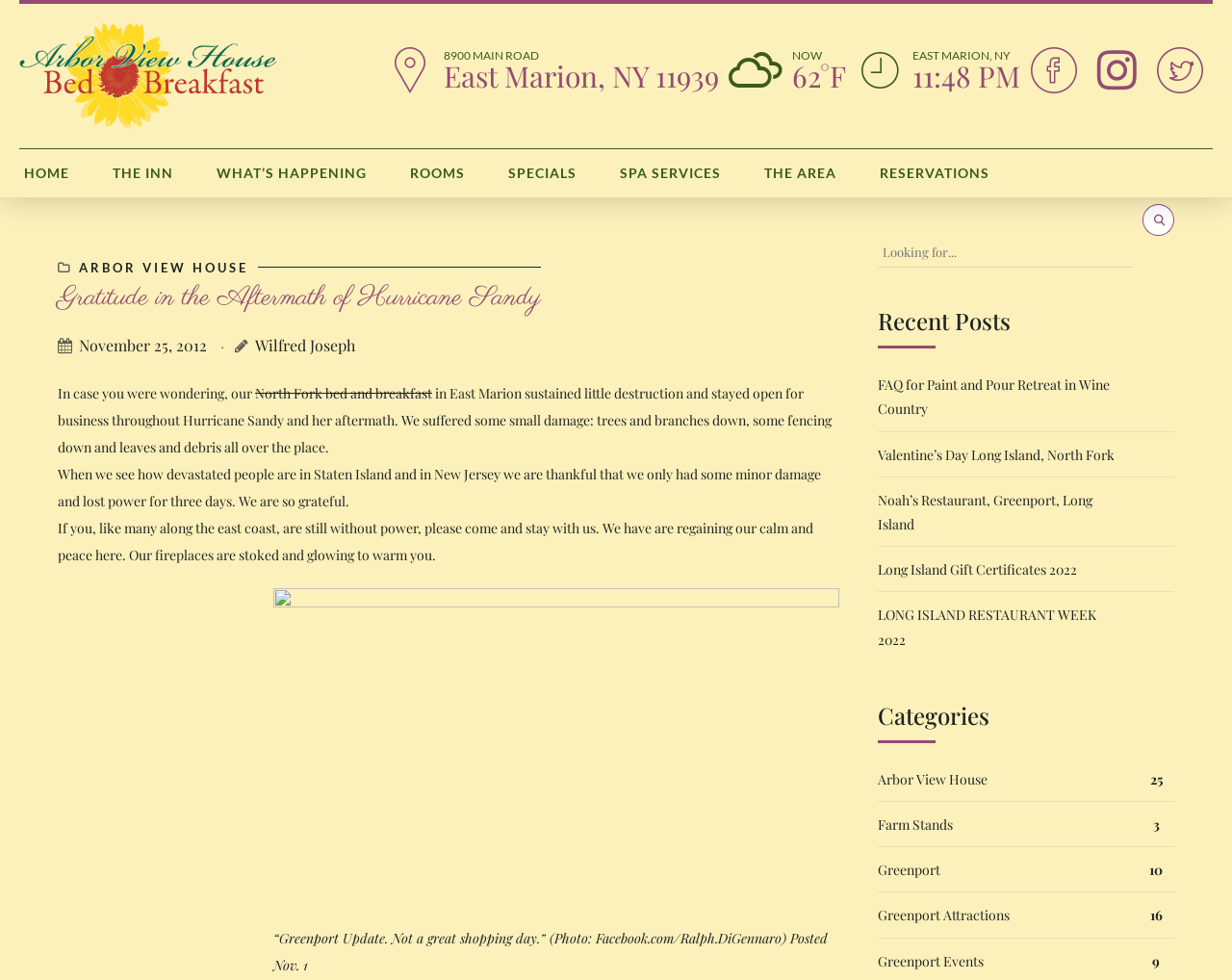What is the current temperature?
Please answer the question with as much detail as possible using the screenshot.

Based on the webpage, I found a StaticText element with the text '62°F' which is located near the top of the page, indicating the current temperature.